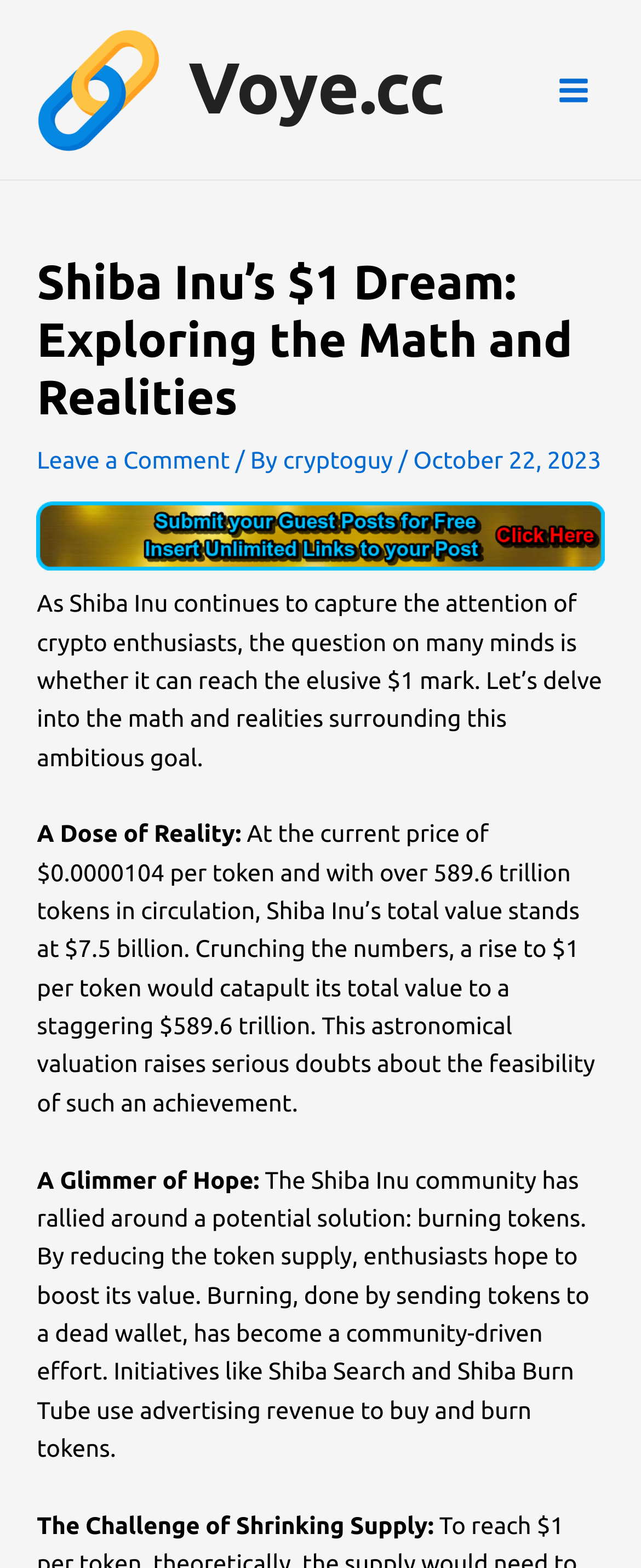Please locate and generate the primary heading on this webpage.

Shiba Inu’s $1 Dream: Exploring the Math and Realities